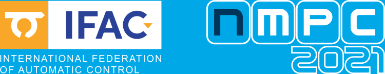What is the theme of the event? Look at the image and give a one-word or short phrase answer.

Innovation in automatic control systems